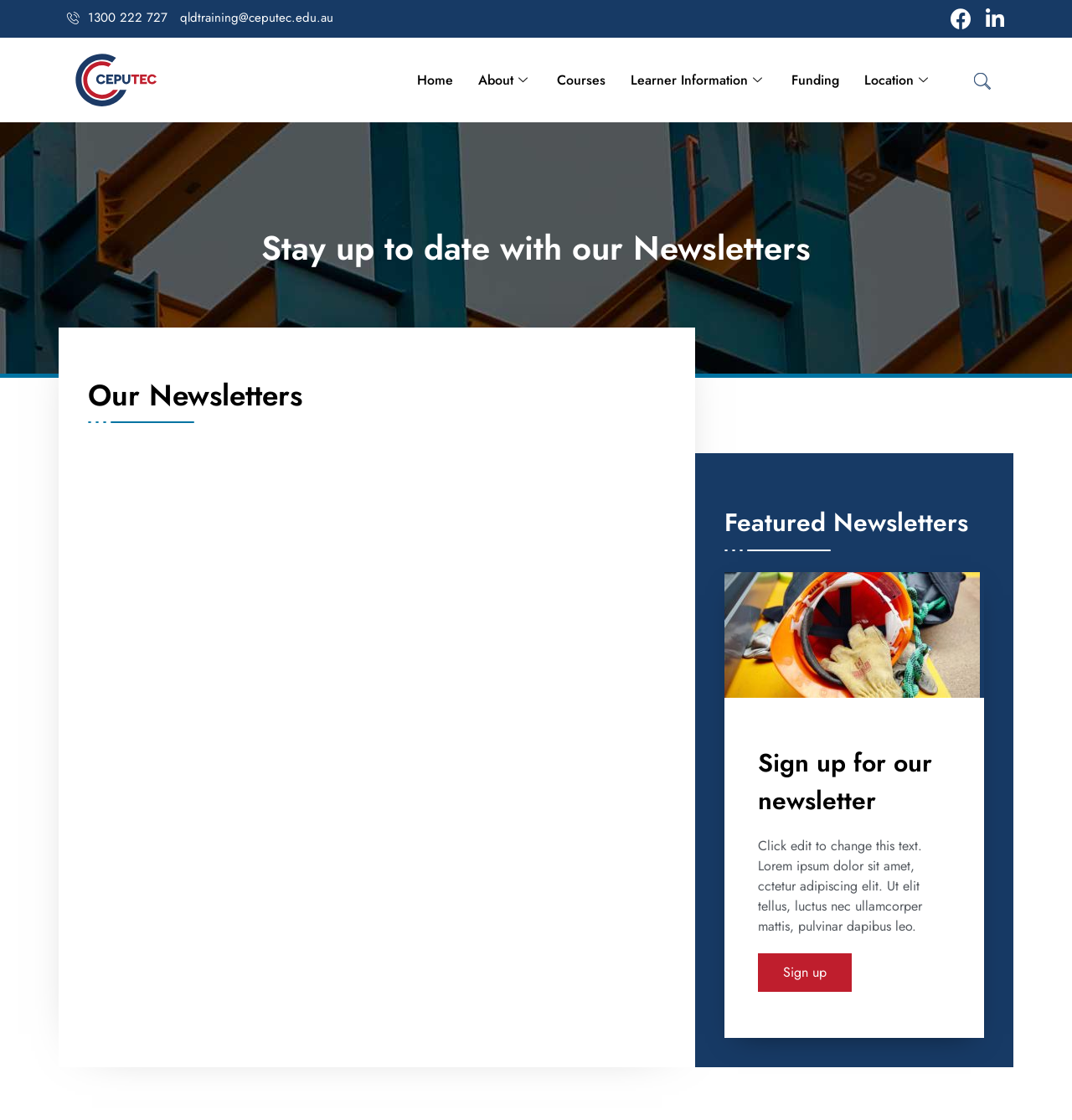What type of content is featured on the webpage?
Look at the screenshot and respond with a single word or phrase.

Newsletters